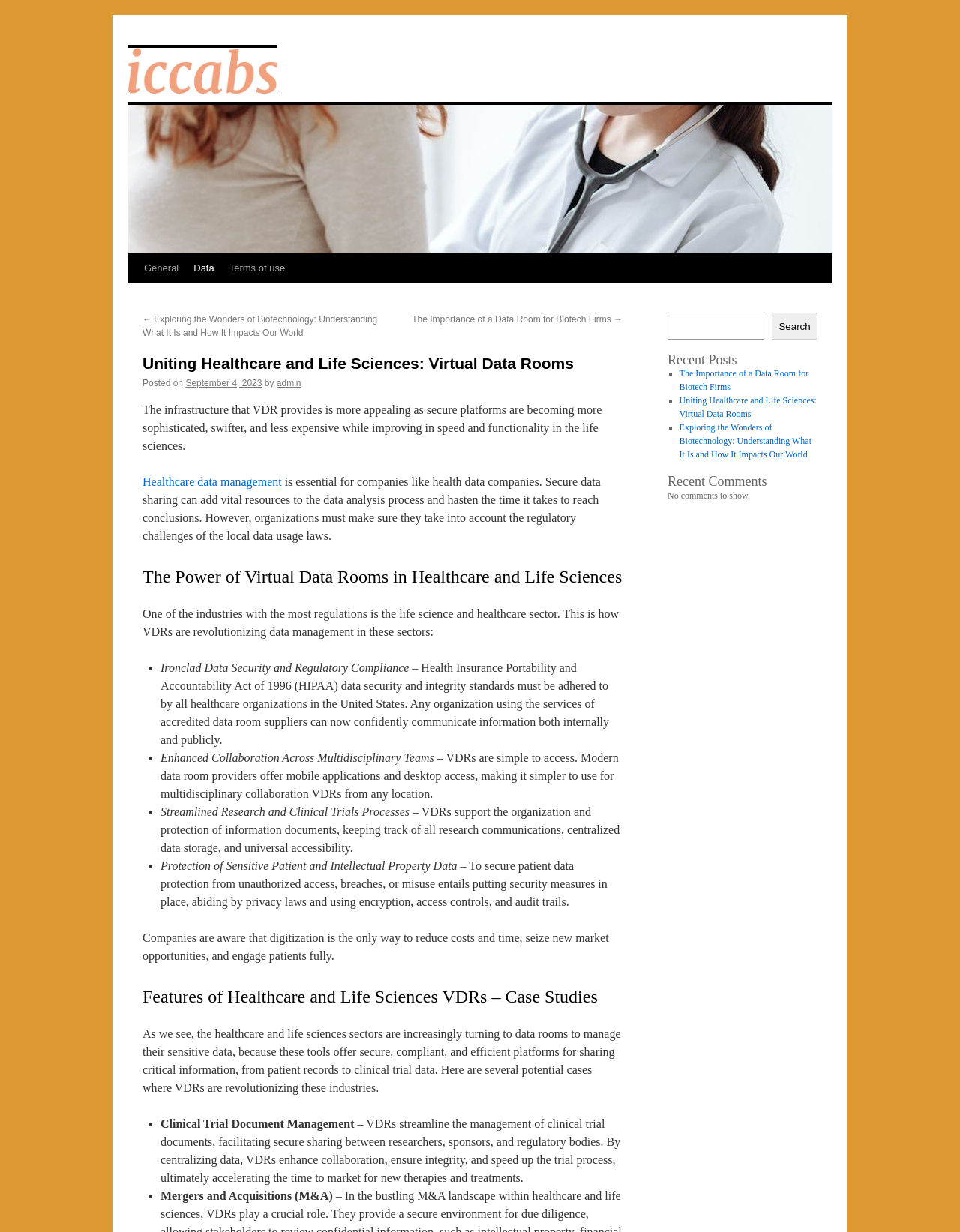Identify the coordinates of the bounding box for the element that must be clicked to accomplish the instruction: "Explore the 'Clinical Trial Document Management' case study".

[0.167, 0.907, 0.369, 0.917]